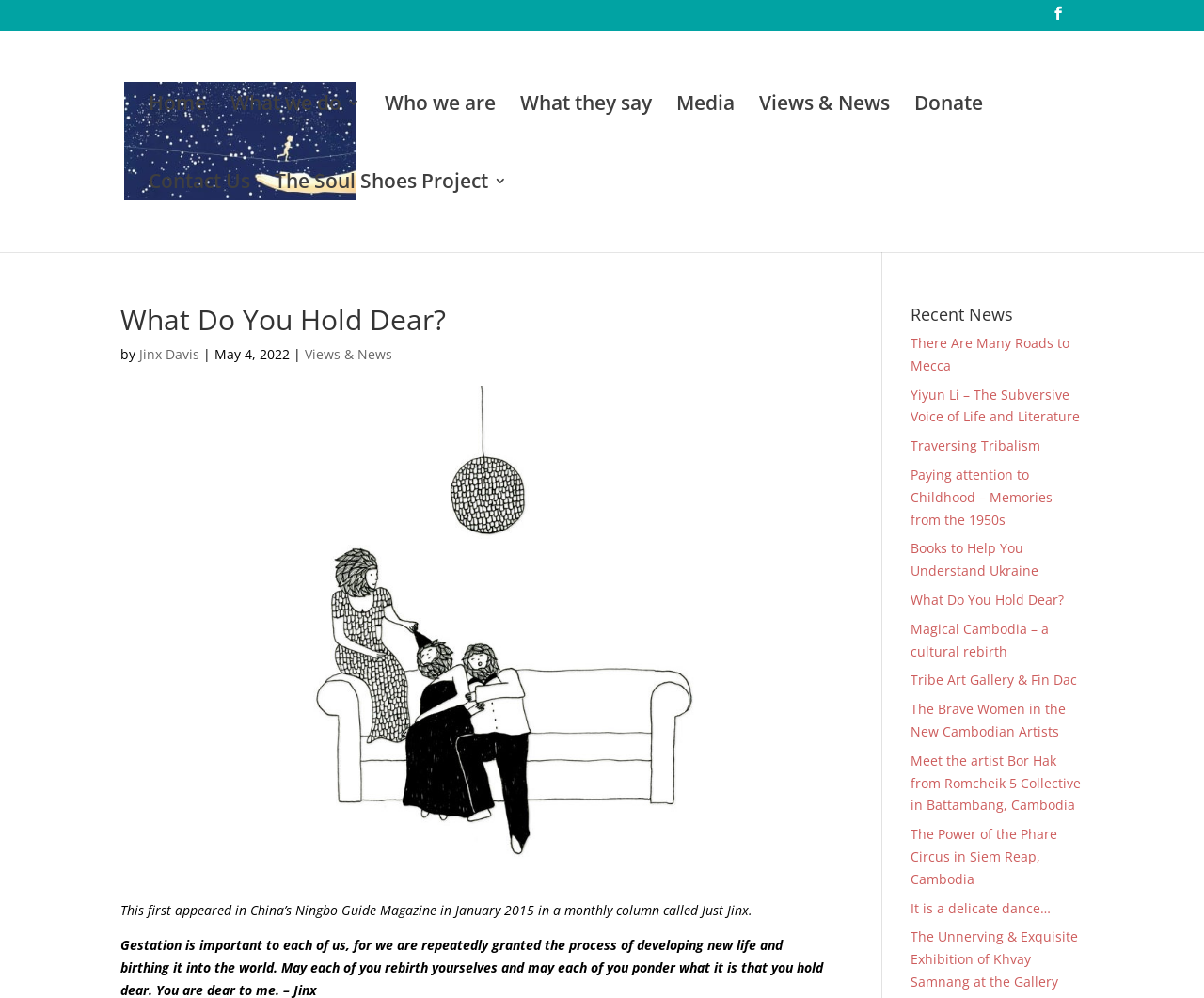How many main navigation links are available on the webpage?
Please use the image to provide an in-depth answer to the question.

I counted the number of link elements in the main navigation section, which are 8 in total, starting from 'Home' to 'Donate'.